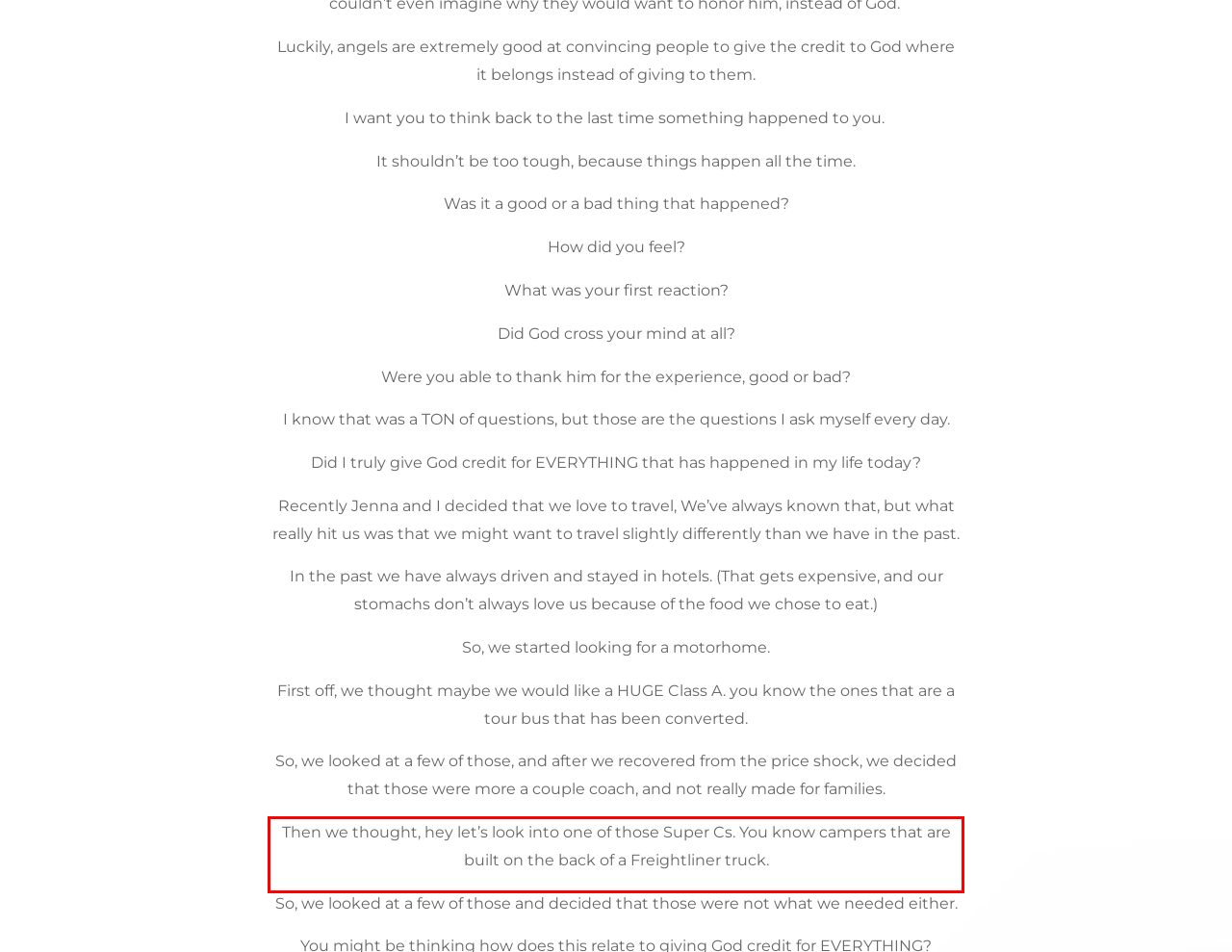You are provided with a screenshot of a webpage containing a red bounding box. Please extract the text enclosed by this red bounding box.

Then we thought, hey let’s look into one of those Super Cs. You know campers that are built on the back of a Freightliner truck.